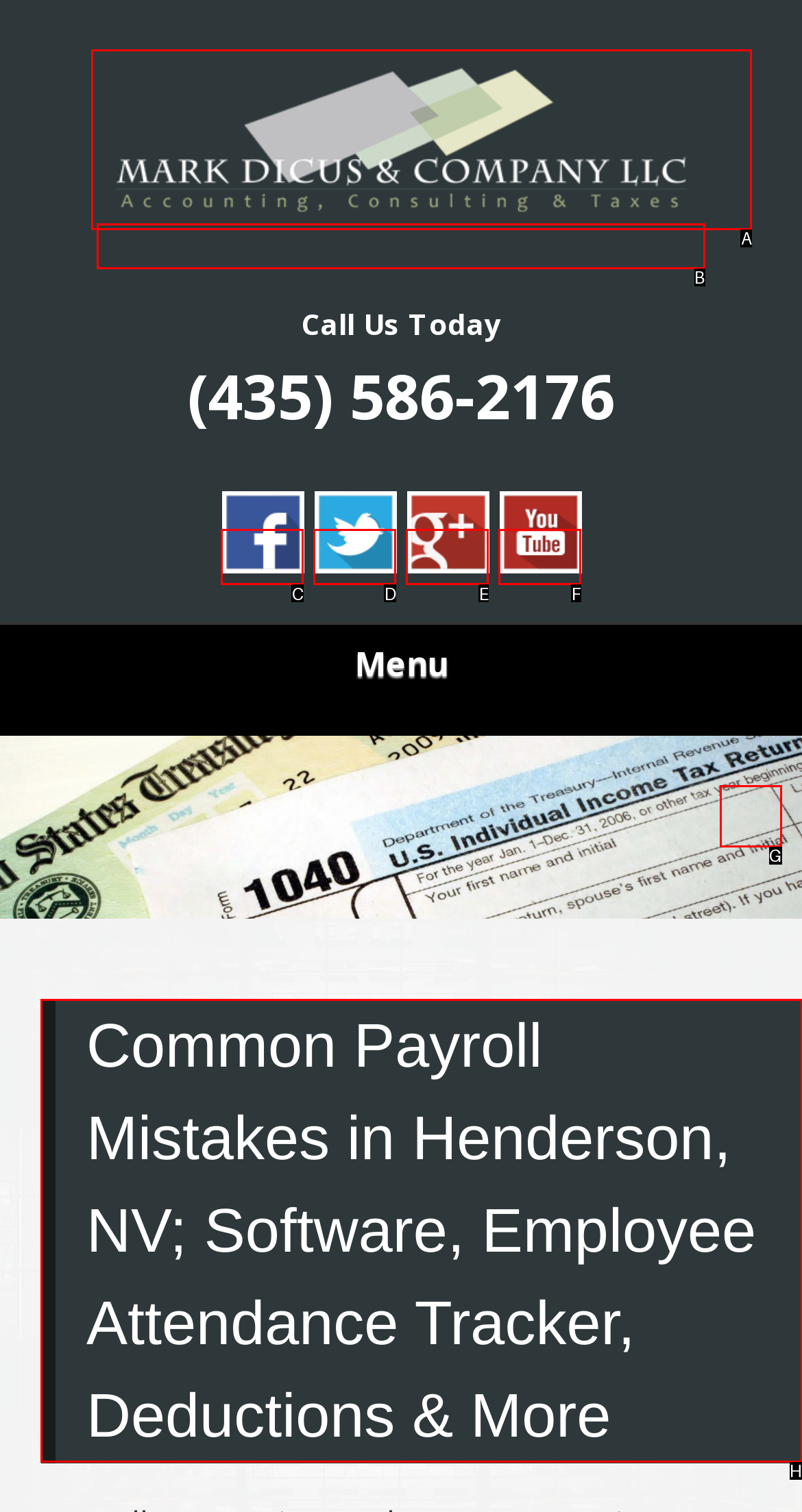Tell me which letter corresponds to the UI element that will allow you to View Common Payroll Mistakes in Henderson, NV. Answer with the letter directly.

H